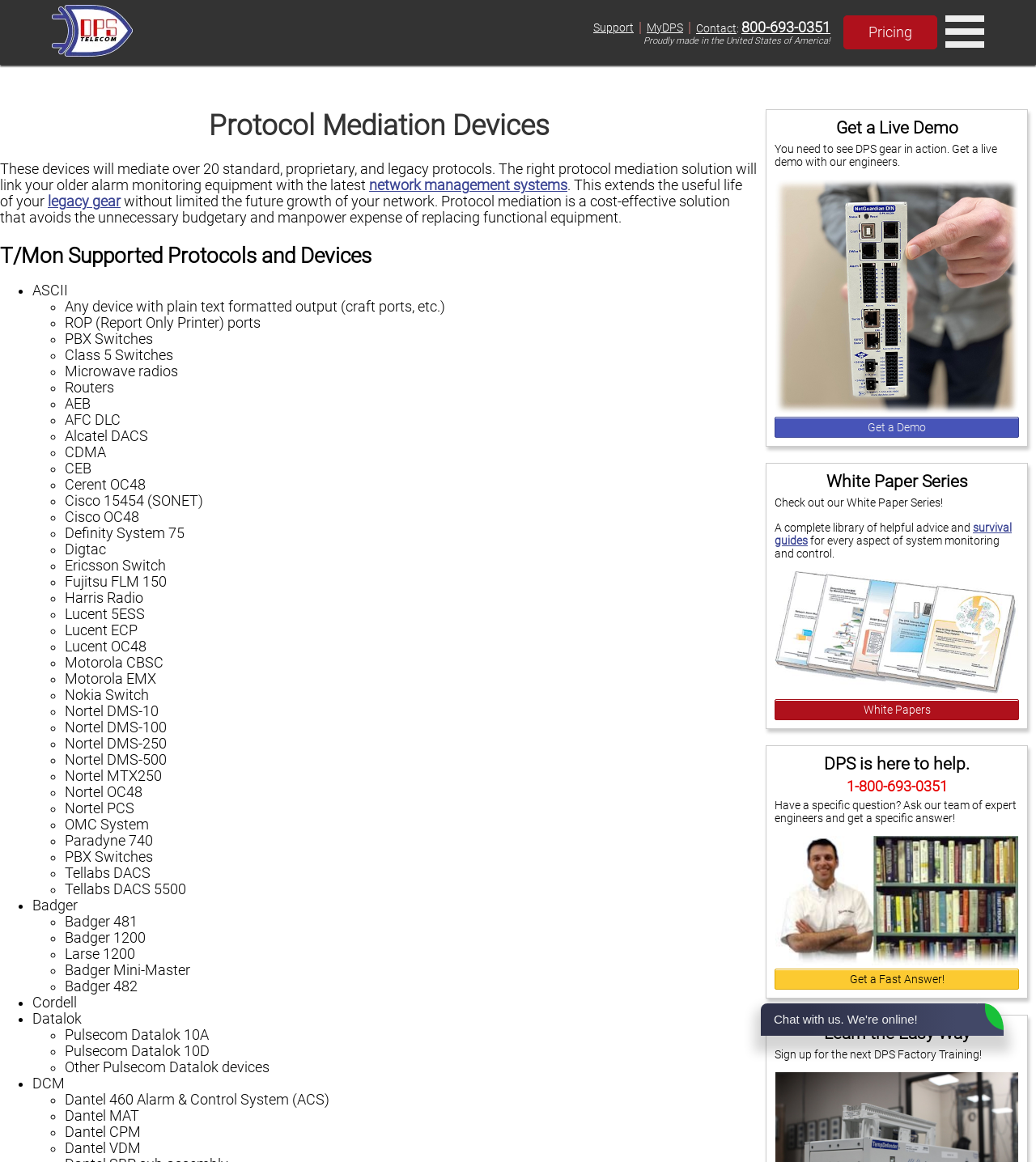Please find the bounding box coordinates of the element that needs to be clicked to perform the following instruction: "Click the 'Get a Demo' button". The bounding box coordinates should be four float numbers between 0 and 1, represented as [left, top, right, bottom].

[0.748, 0.359, 0.984, 0.377]